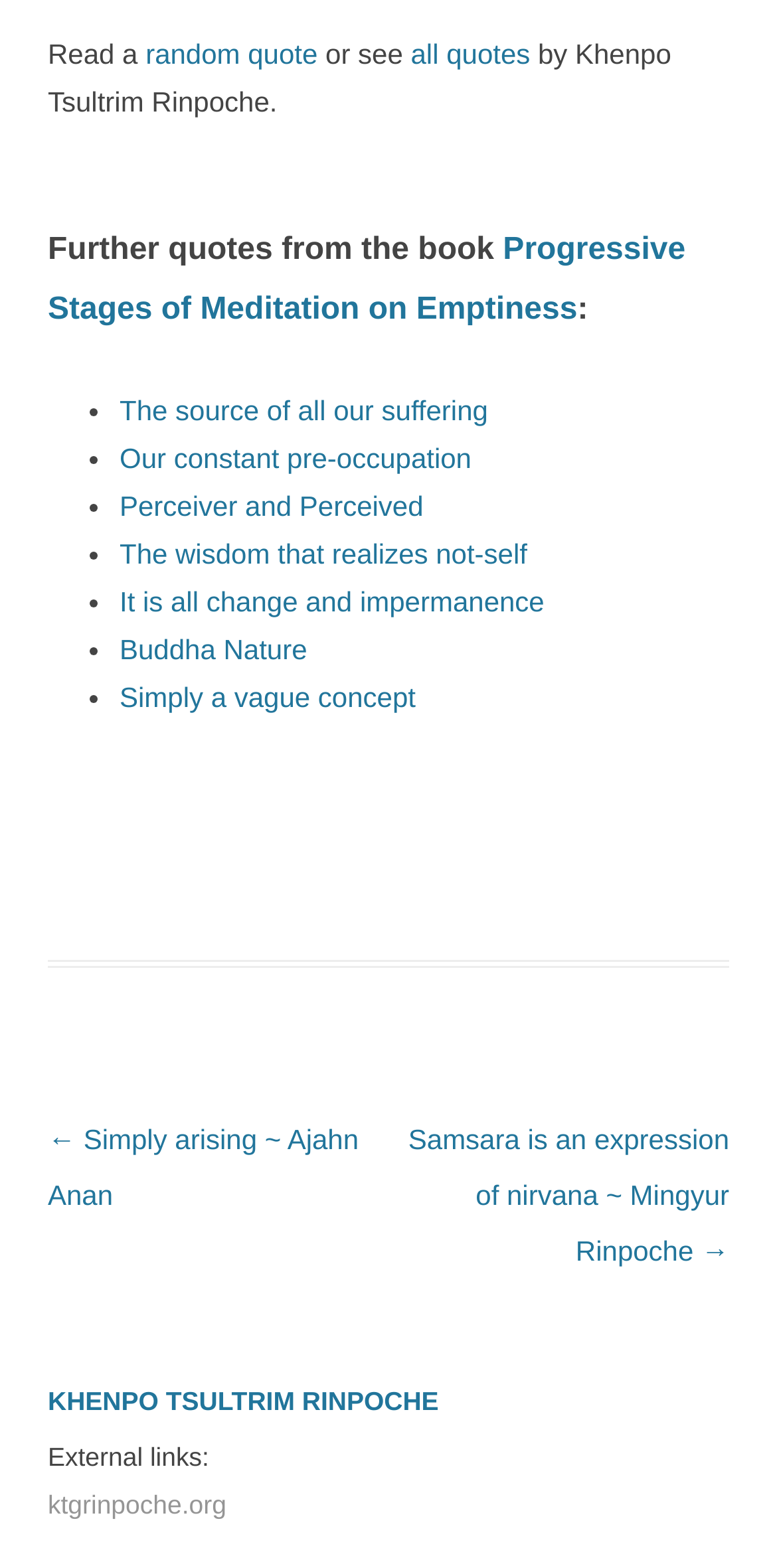Please locate the UI element described by "Automotive & Spare Parts" and provide its bounding box coordinates.

None